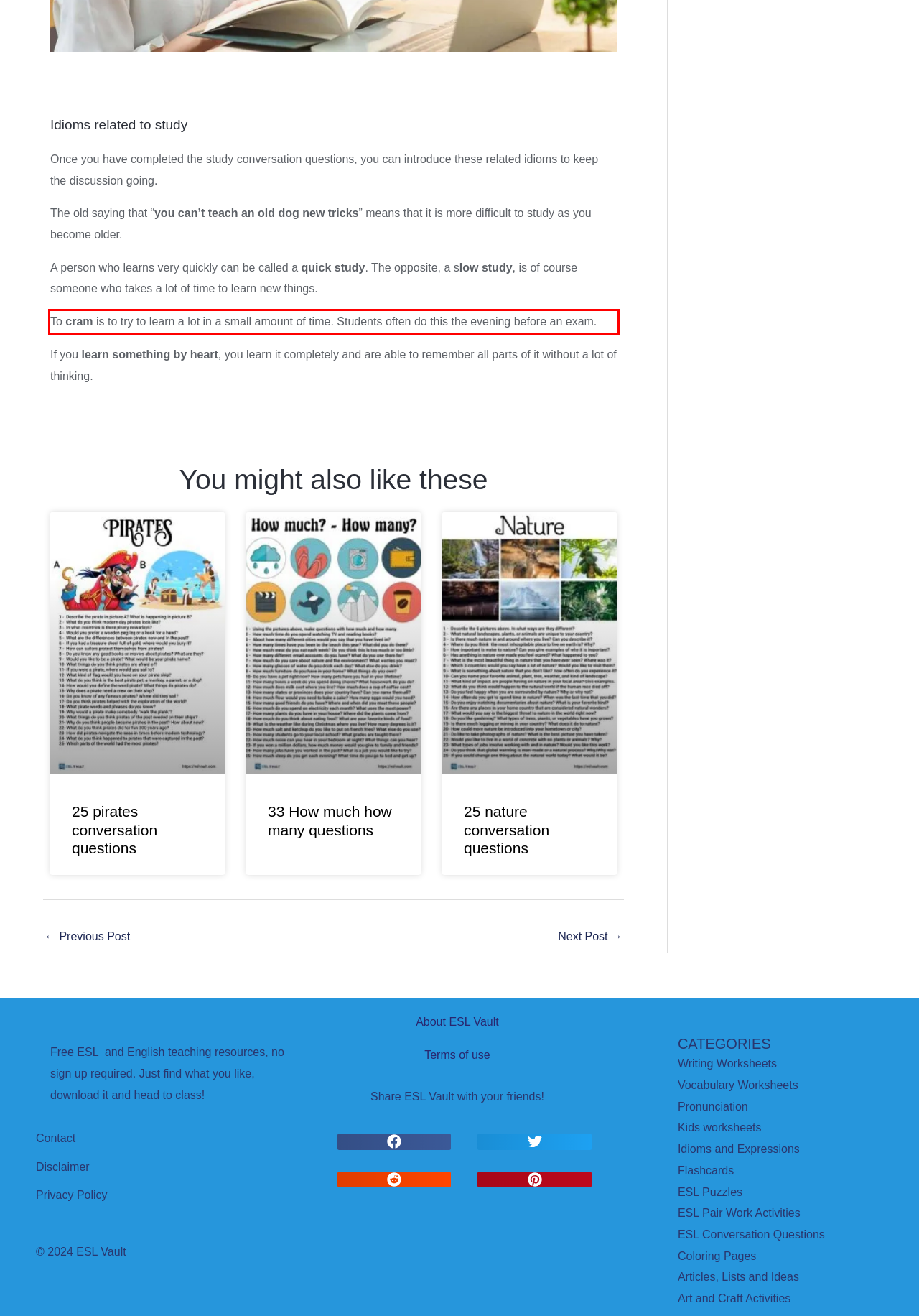Analyze the screenshot of the webpage and extract the text from the UI element that is inside the red bounding box.

To cram is to try to learn a lot in a small amount of time. Students often do this the evening before an exam.